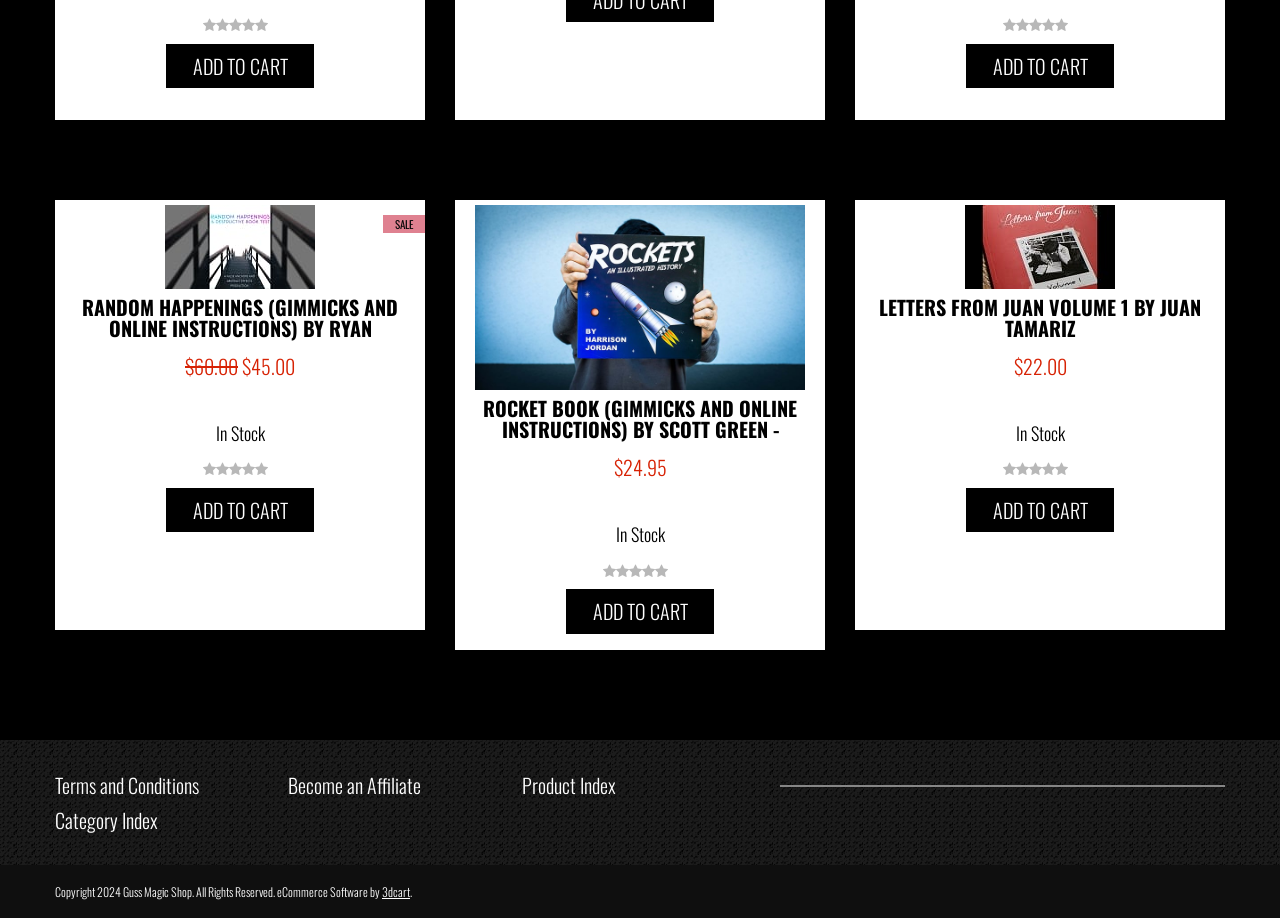Can you find the bounding box coordinates for the element to click on to achieve the instruction: "Visit 3dcart website"?

[0.298, 0.961, 0.32, 0.98]